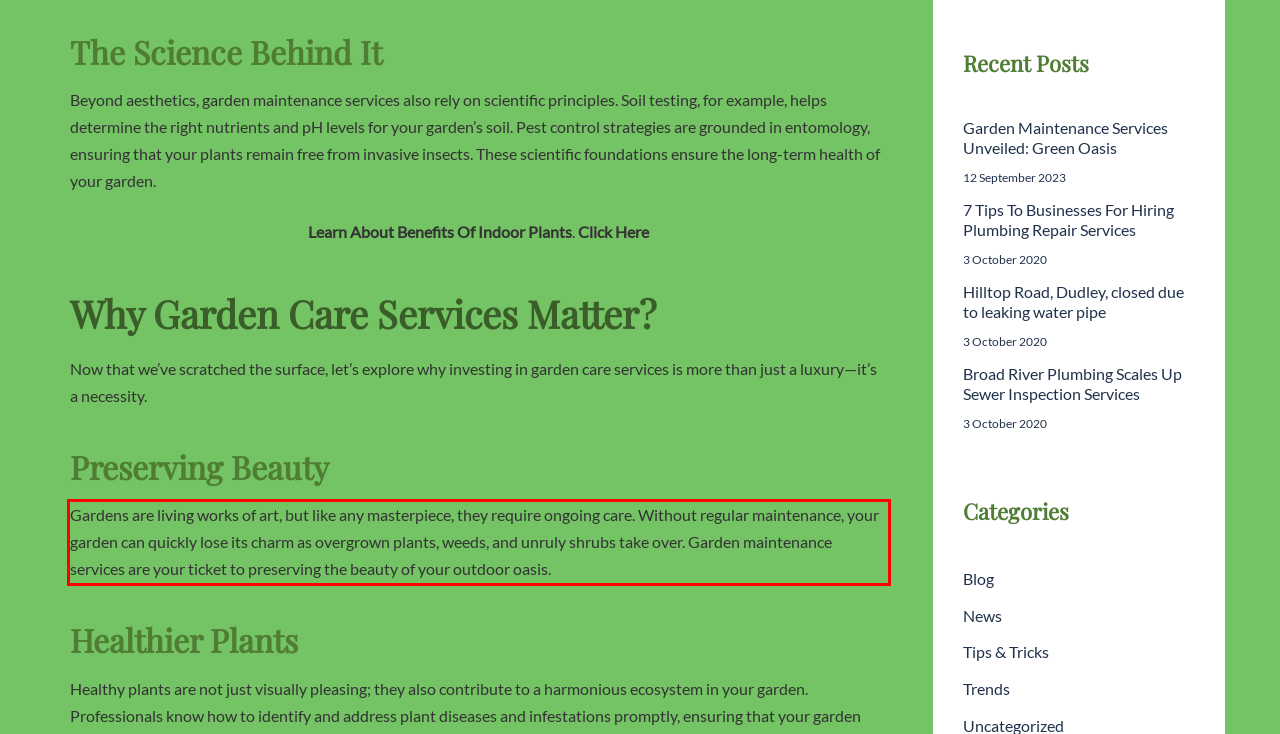Please perform OCR on the text within the red rectangle in the webpage screenshot and return the text content.

Gardens are living works of art, but like any masterpiece, they require ongoing care. Without regular maintenance, your garden can quickly lose its charm as overgrown plants, weeds, and unruly shrubs take over. Garden maintenance services are your ticket to preserving the beauty of your outdoor oasis.